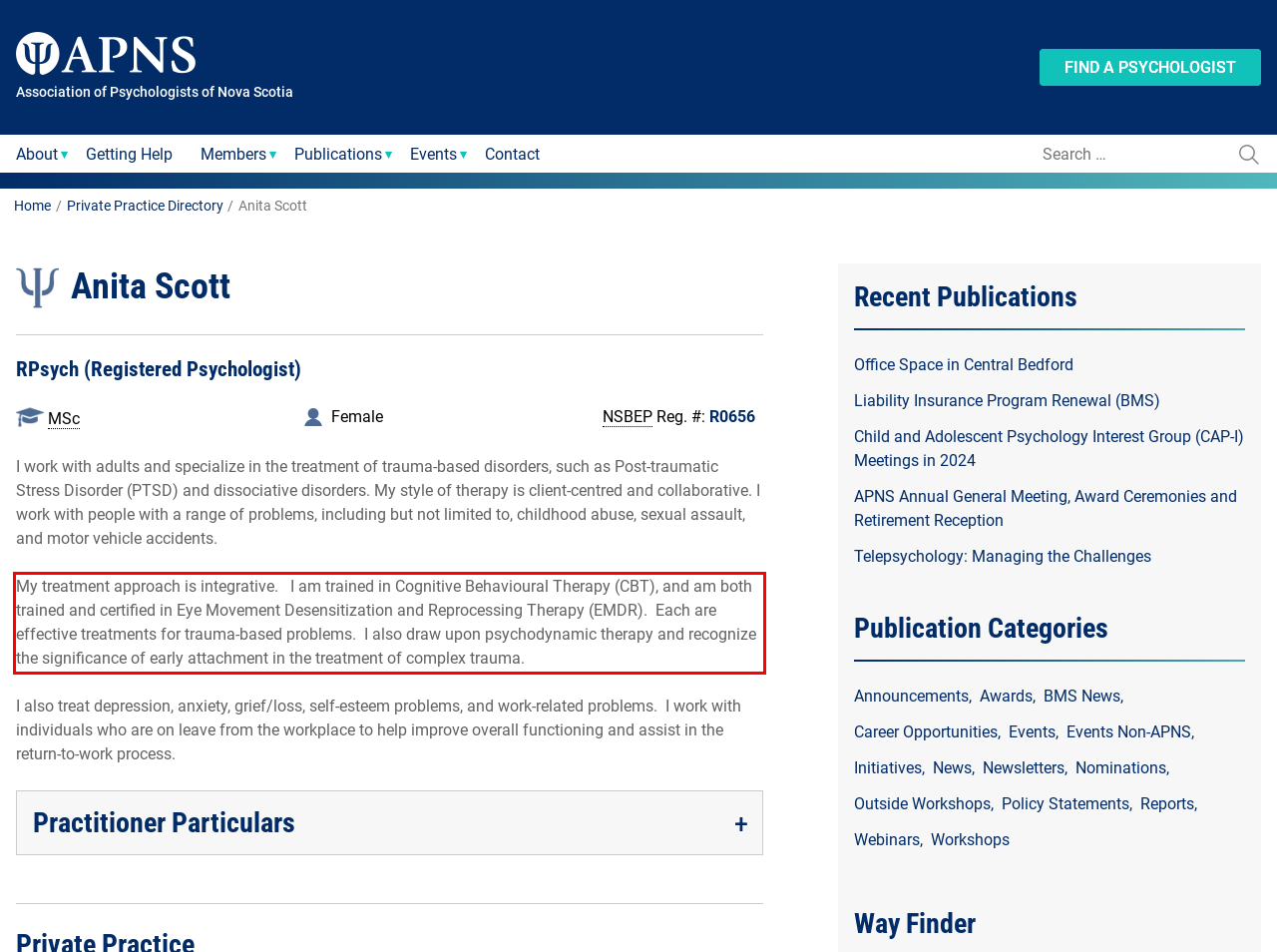From the provided screenshot, extract the text content that is enclosed within the red bounding box.

My treatment approach is integrative. I am trained in Cognitive Behavioural Therapy (CBT), and am both trained and certified in Eye Movement Desensitization and Reprocessing Therapy (EMDR). Each are effective treatments for trauma-based problems. I also draw upon psychodynamic therapy and recognize the significance of early attachment in the treatment of complex trauma.